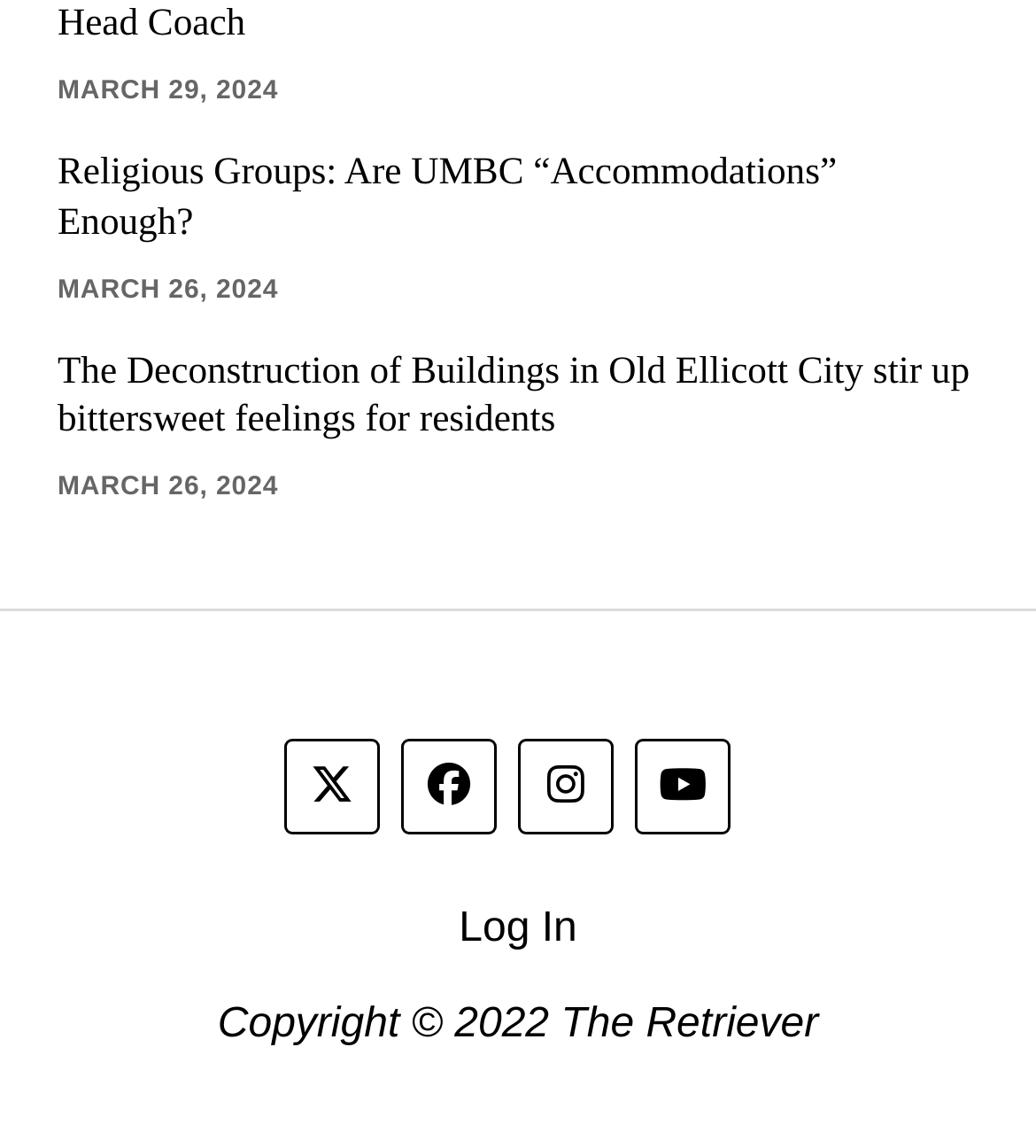Please identify the bounding box coordinates of the region to click in order to complete the task: "Check out the latest news on March 29, 2024". The coordinates must be four float numbers between 0 and 1, specified as [left, top, right, bottom].

[0.056, 0.067, 0.269, 0.093]